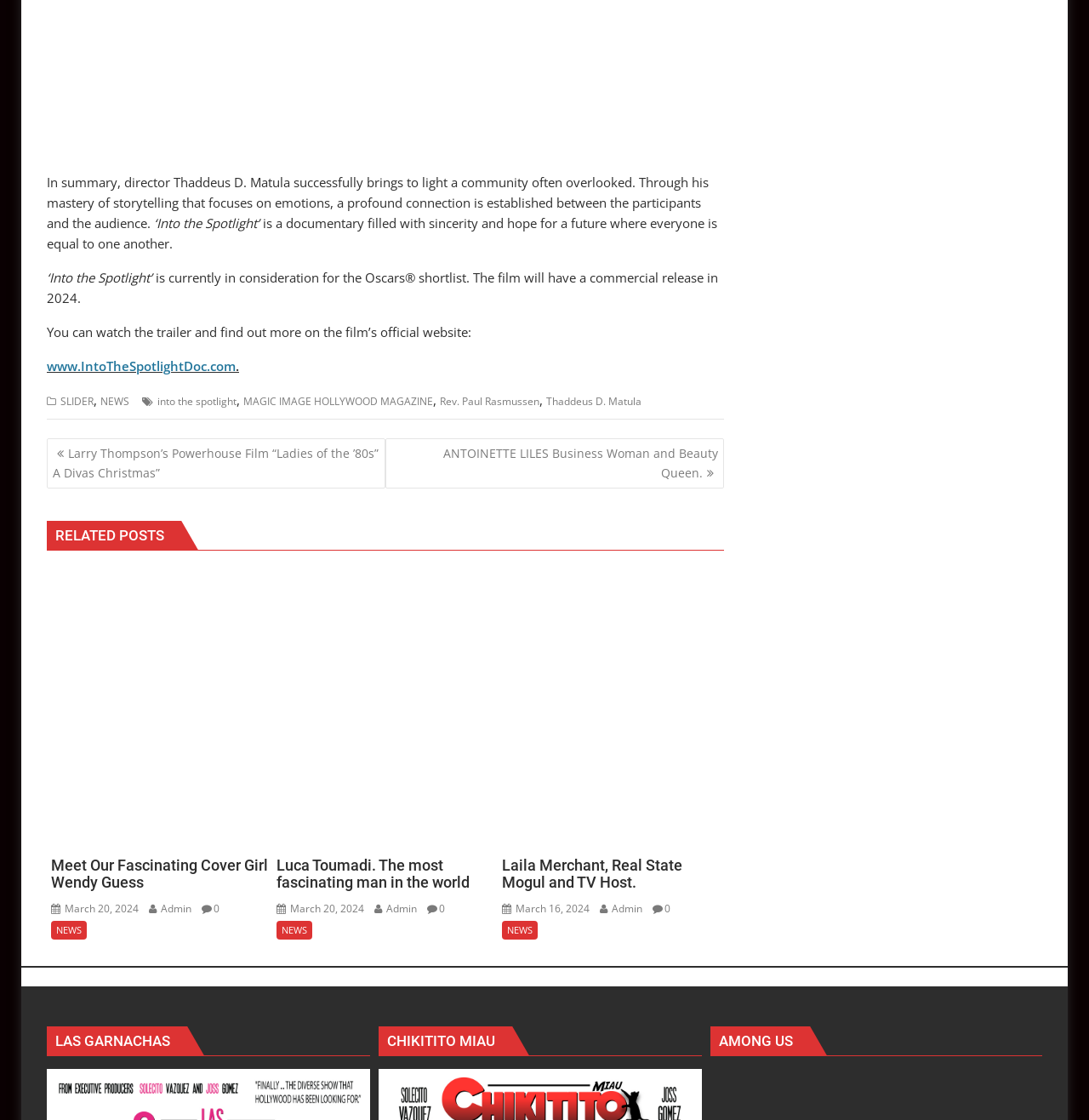Identify the bounding box coordinates for the region of the element that should be clicked to carry out the instruction: "Read more about 'Ladies of the ’80s' A Divas Christmas". The bounding box coordinates should be four float numbers between 0 and 1, i.e., [left, top, right, bottom].

[0.043, 0.392, 0.354, 0.436]